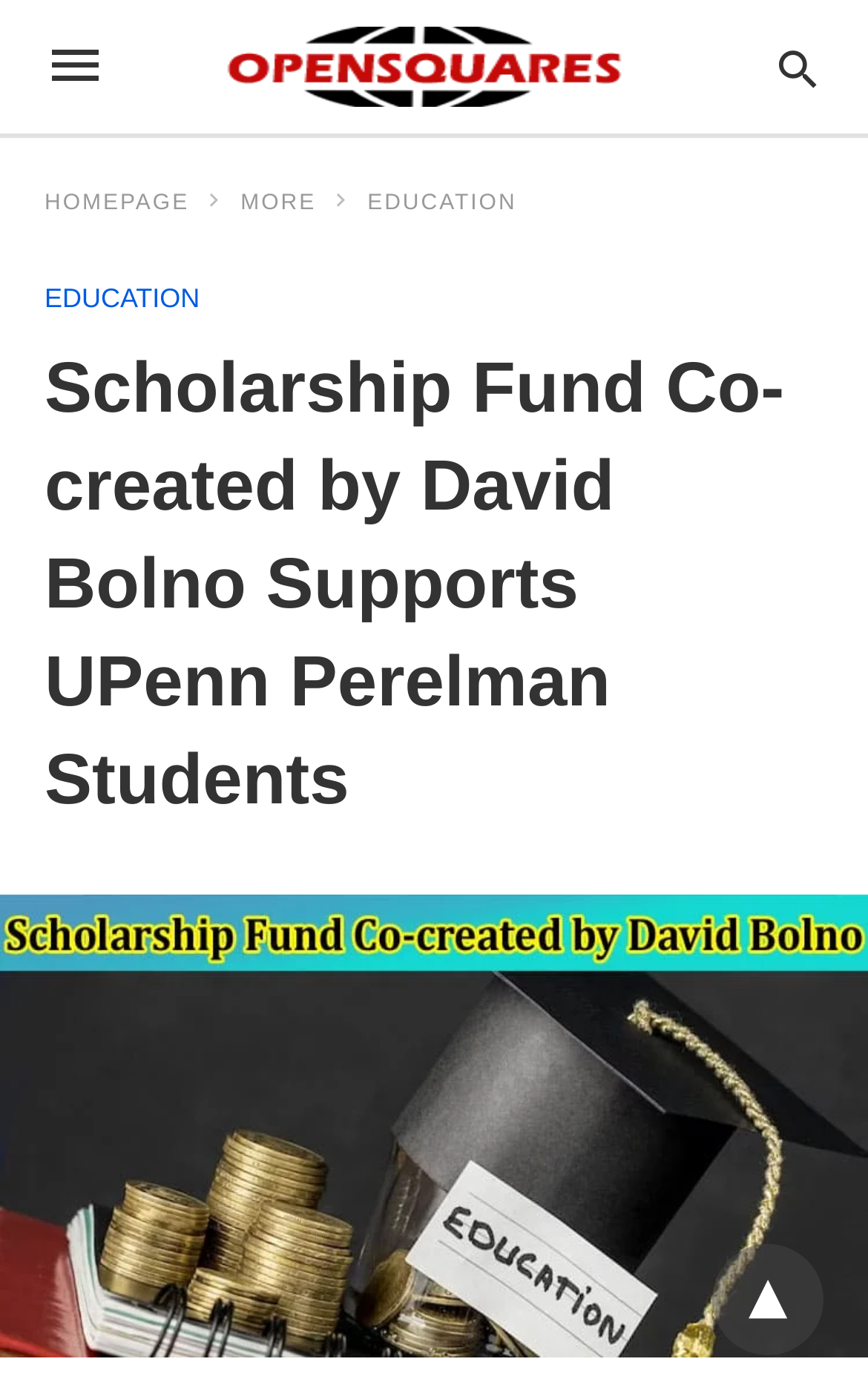Determine the bounding box coordinates for the HTML element described here: "parent_node: Home title="back to top"".

[0.821, 0.904, 0.949, 0.985]